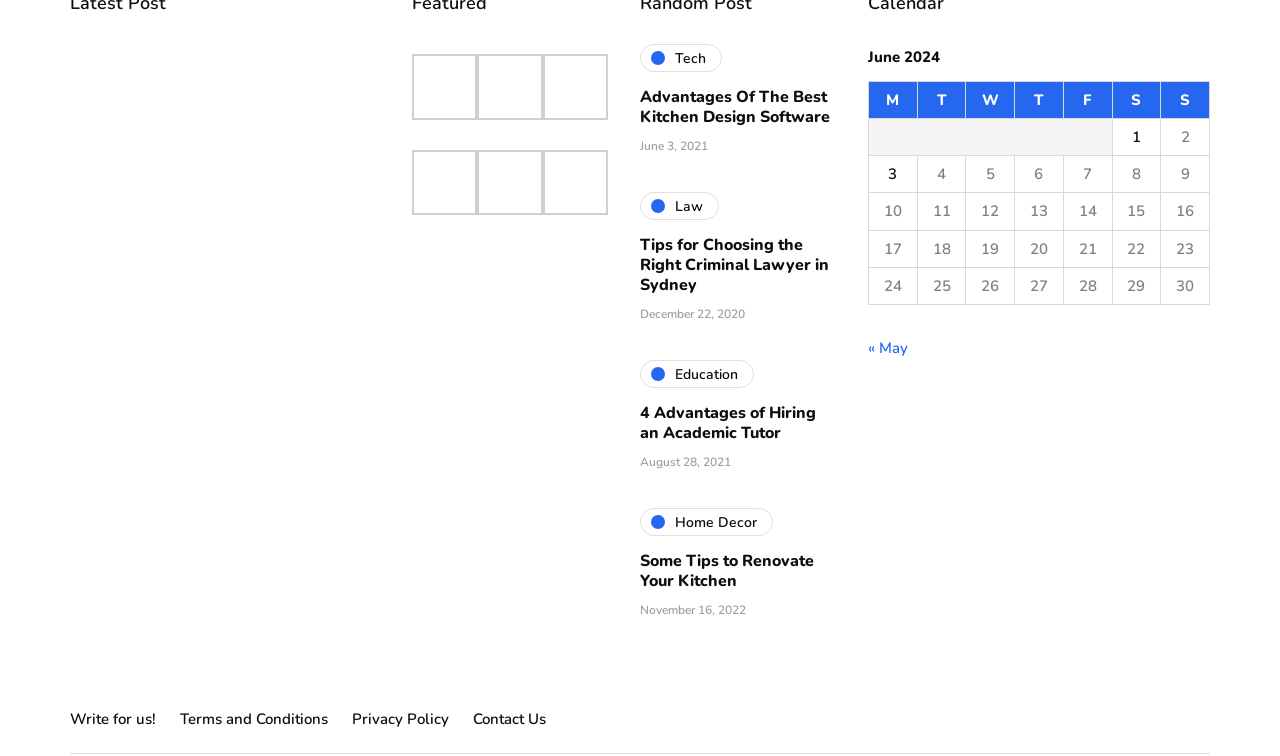How many articles are listed in the table for June 1, 2024?
Examine the screenshot and reply with a single word or phrase.

1